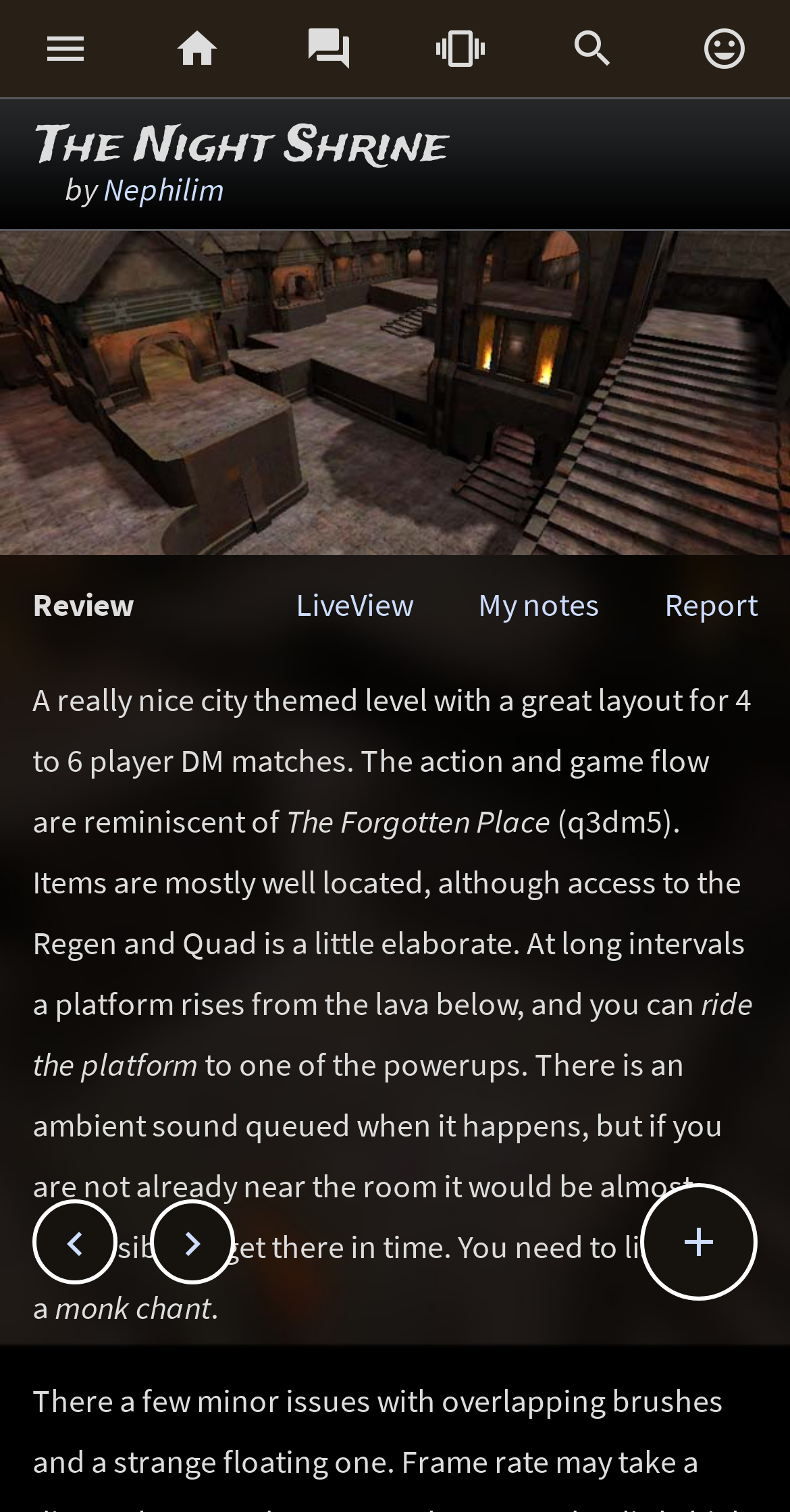Determine the bounding box coordinates of the area to click in order to meet this instruction: "Click the first social media link".

[0.0, 0.0, 0.167, 0.064]